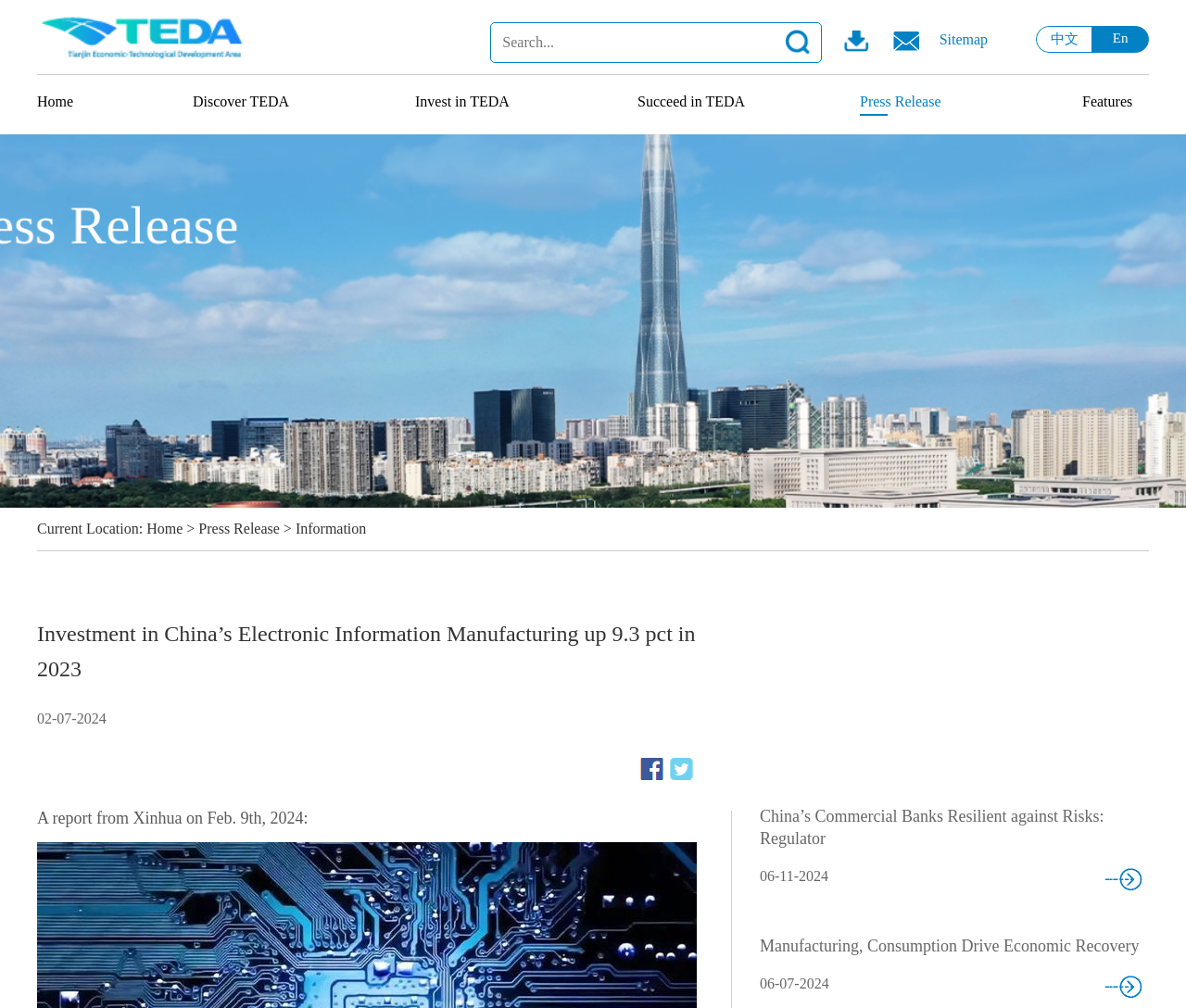Locate the bounding box coordinates of the region to be clicked to comply with the following instruction: "Search for something". The coordinates must be four float numbers between 0 and 1, in the form [left, top, right, bottom].

[0.422, 0.028, 0.66, 0.057]